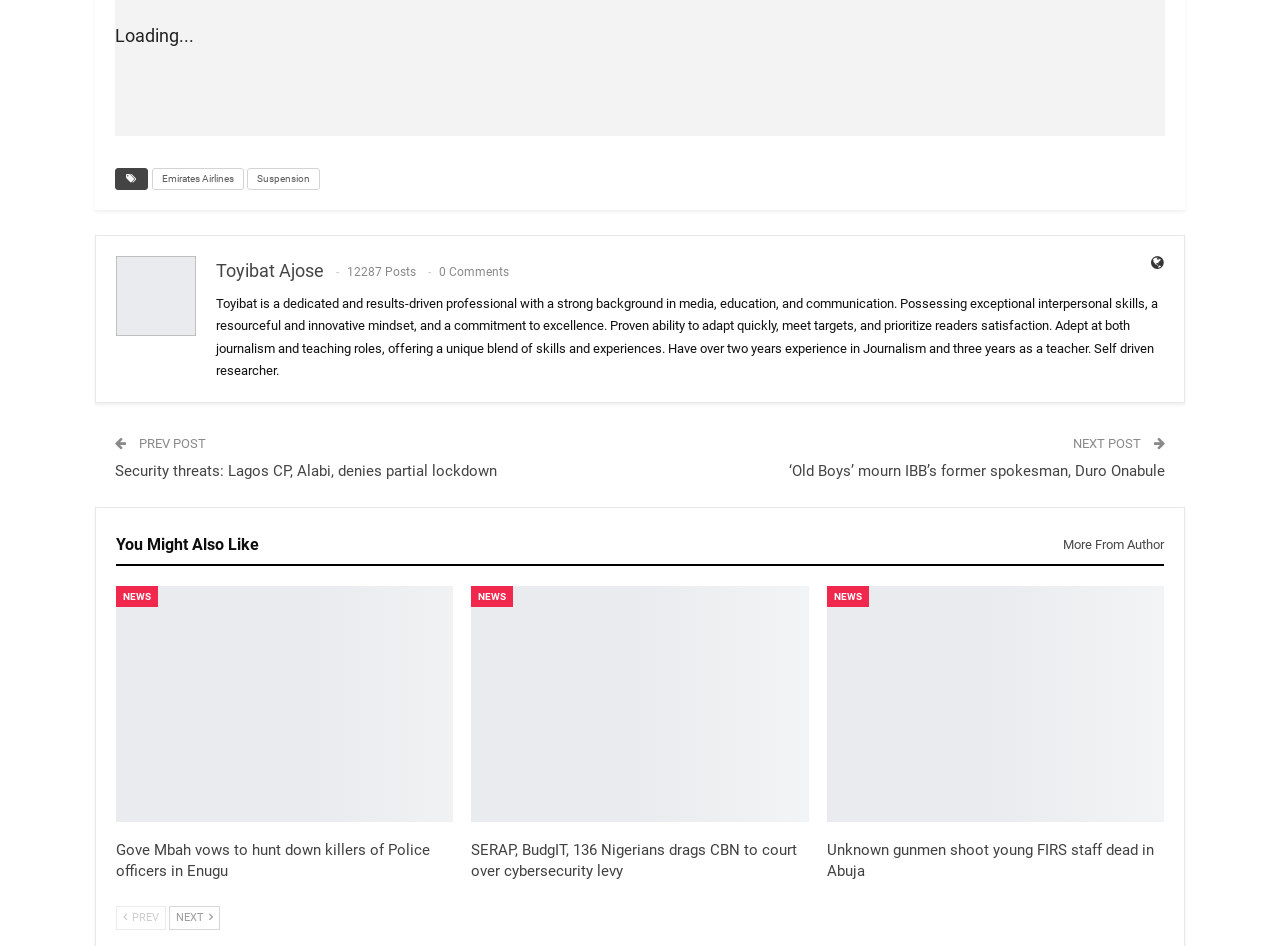How many navigation options are available at the bottom of the page?
Look at the screenshot and respond with one word or a short phrase.

2